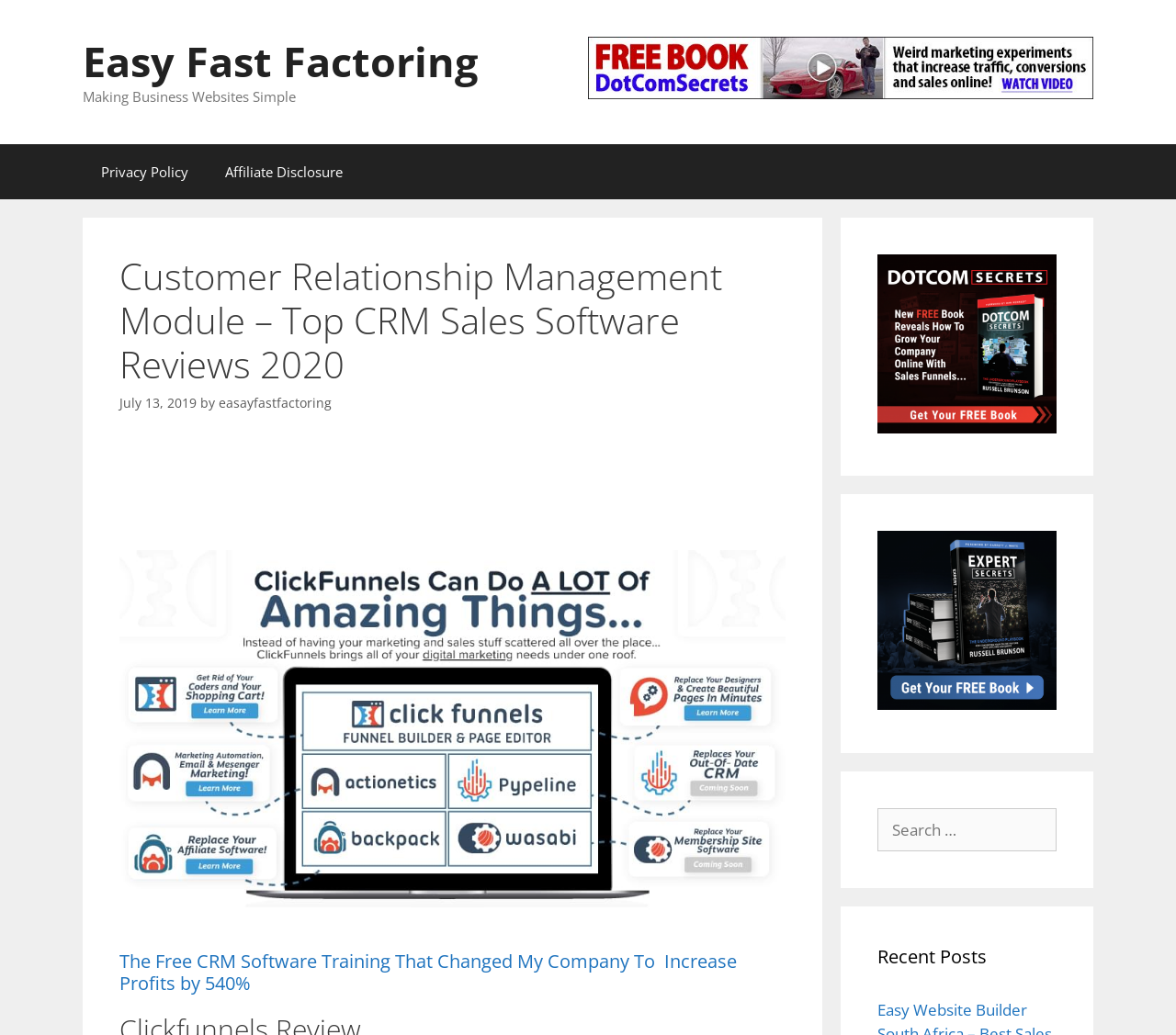Please specify the bounding box coordinates of the clickable section necessary to execute the following command: "Click on the 'Dotcom secrets' link".

[0.5, 0.08, 0.93, 0.1]